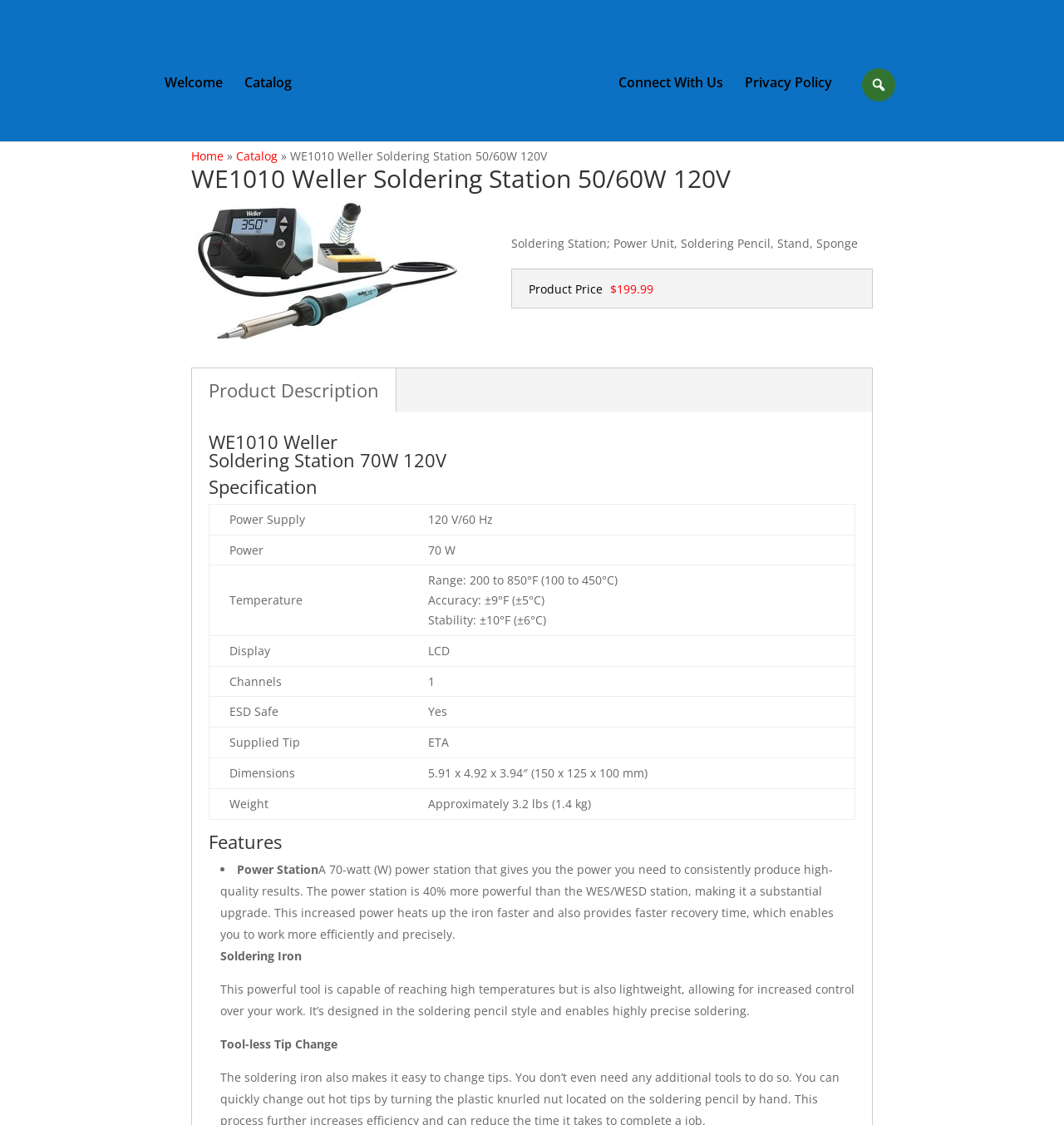What is the temperature range of the WE1010 Weller Soldering Station?
Based on the screenshot, answer the question with a single word or phrase.

200 to 850°F (100 to 450°C)